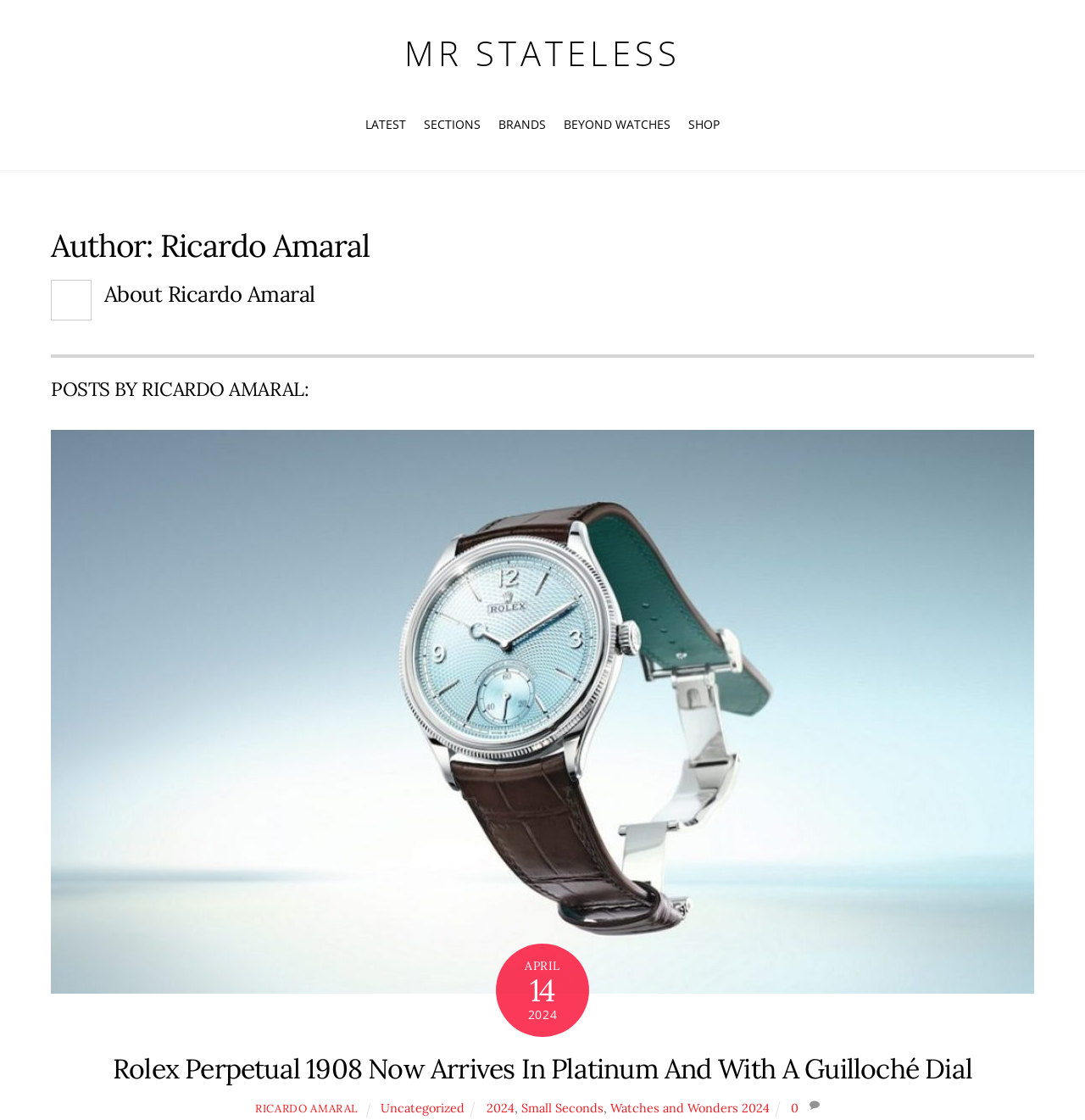Please determine the bounding box coordinates for the element that should be clicked to follow these instructions: "Click the 'deutsch' link".

None